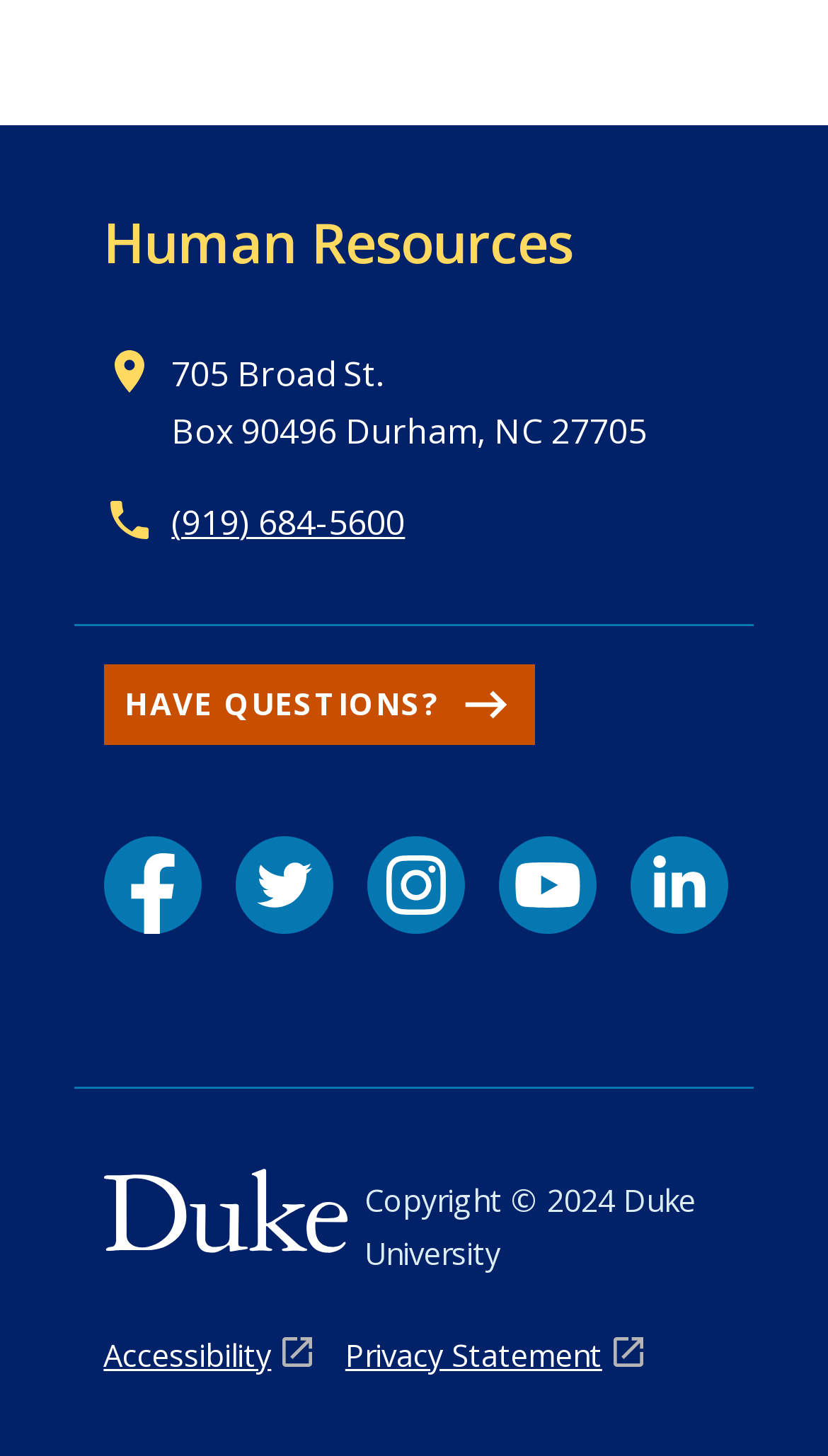What is the address of the Human Resources department?
Please provide a detailed answer to the question.

The address of the Human Resources department can be found in the static text element with the bounding box coordinates [0.207, 0.24, 0.461, 0.272], which reads '705 Broad St.'.